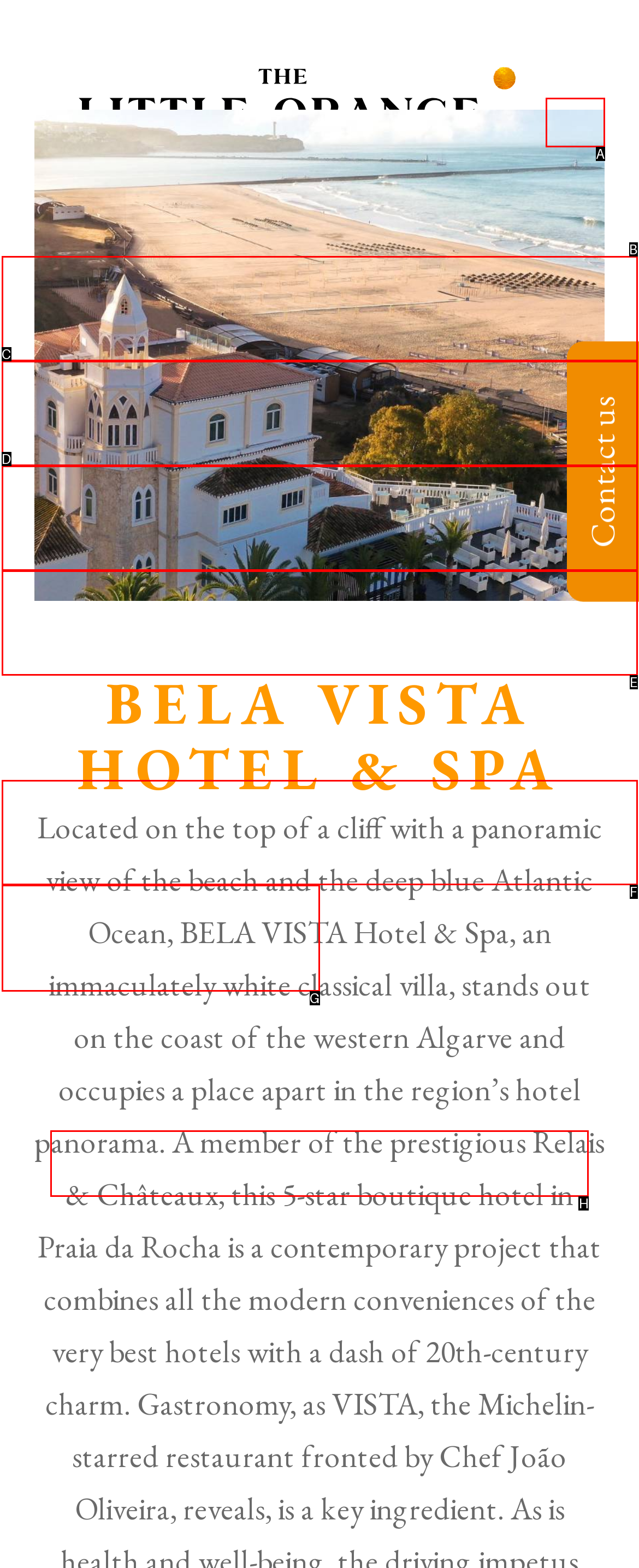Determine which UI element I need to click to achieve the following task: Search for something Provide your answer as the letter of the selected option.

H